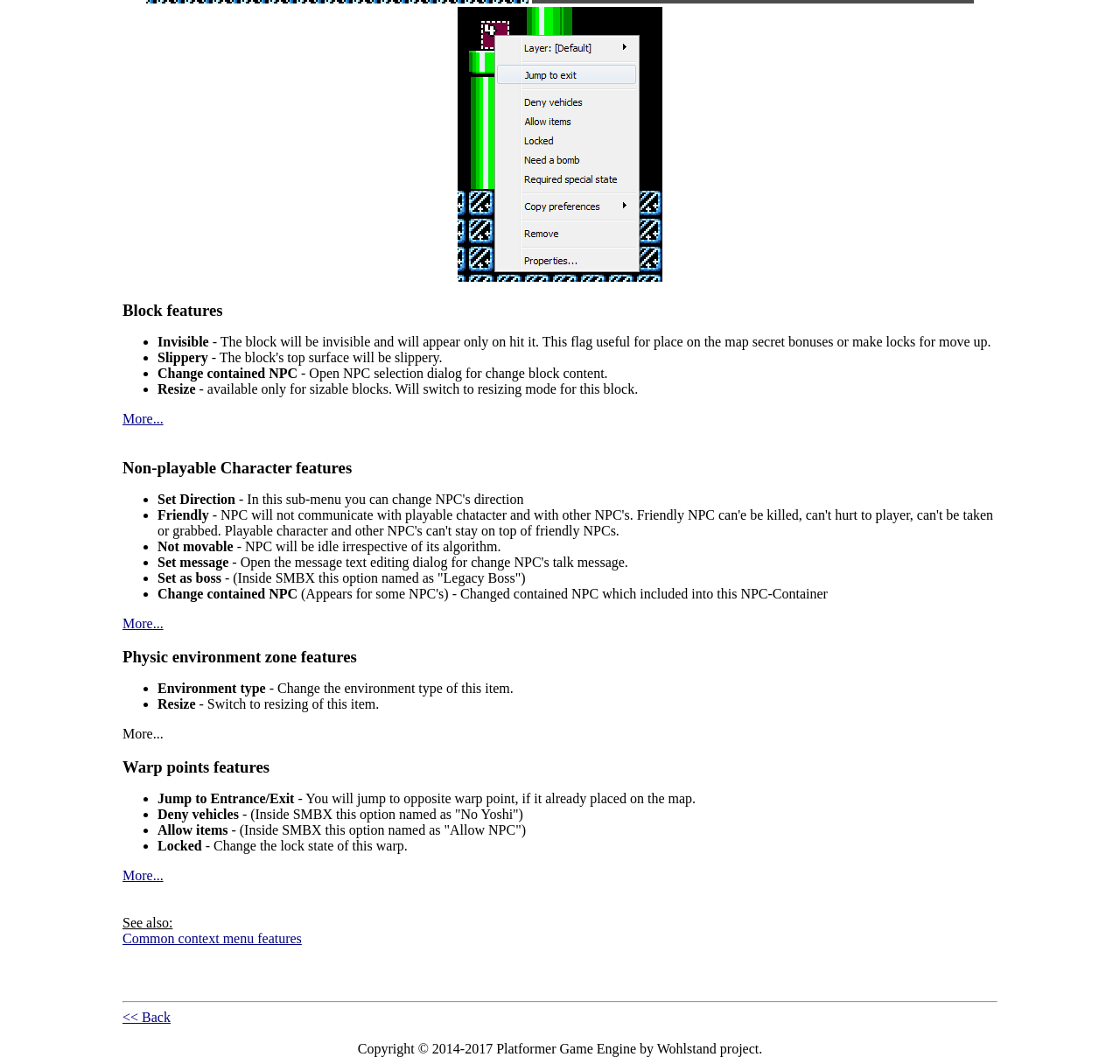Bounding box coordinates must be specified in the format (top-left x, top-left y, bottom-right x, bottom-right y). All values should be floating point numbers between 0 and 1. What are the bounding box coordinates of the UI element described as: Common context menu features

[0.109, 0.875, 0.269, 0.889]